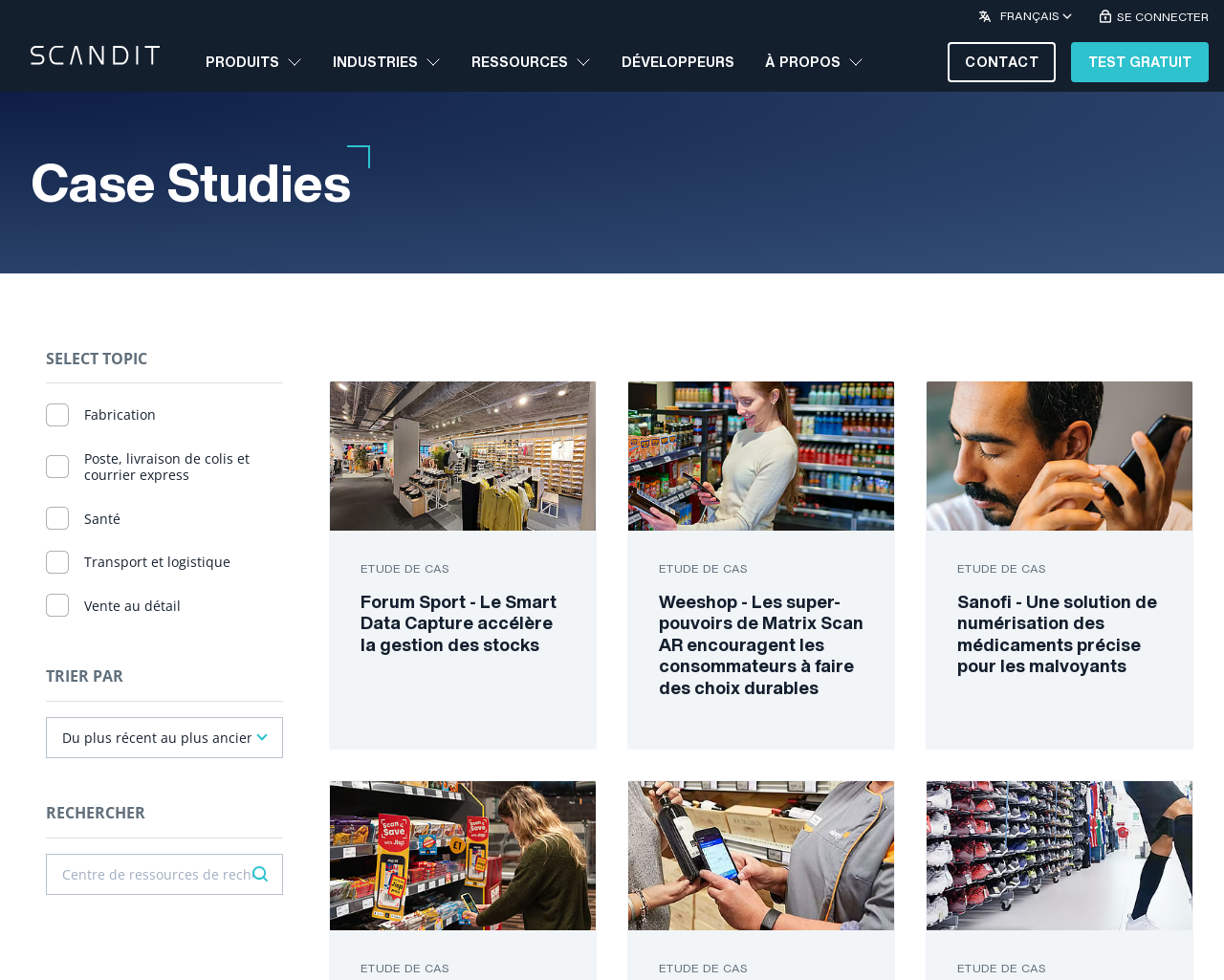What is the language selection option?
Your answer should be a single word or phrase derived from the screenshot.

Choose a language